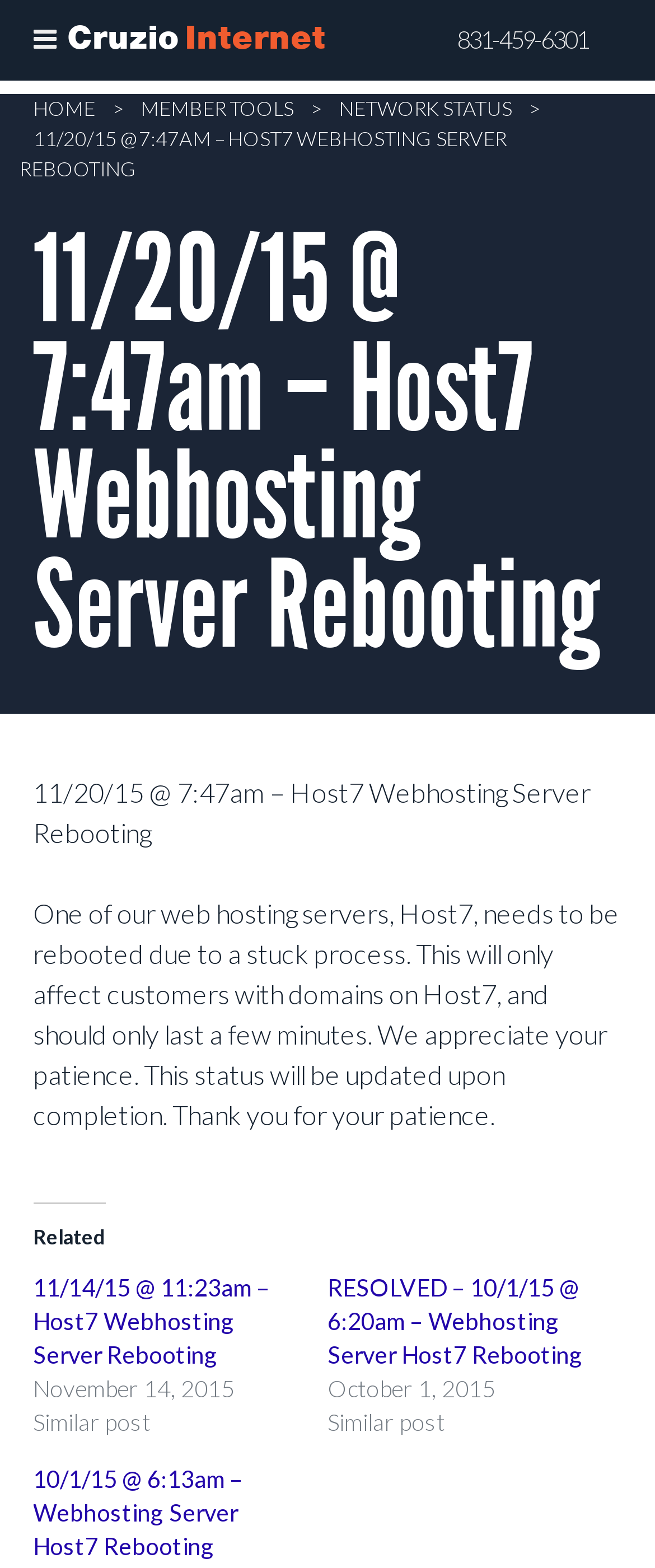Based on the image, give a detailed response to the question: How many links are there in the 'Related' section?

The 'Related' section is located at the bottom of the webpage, and it contains three links: '11/14/15 @ 11:23am – Host7 Webhosting Server Rebooting', 'RESOLVED – 10/1/15 @ 6:20am – Webhosting Server Host7 Rebooting', and '10/1/15 @ 6:13am – Webhosting Server Host7 Rebooting'.